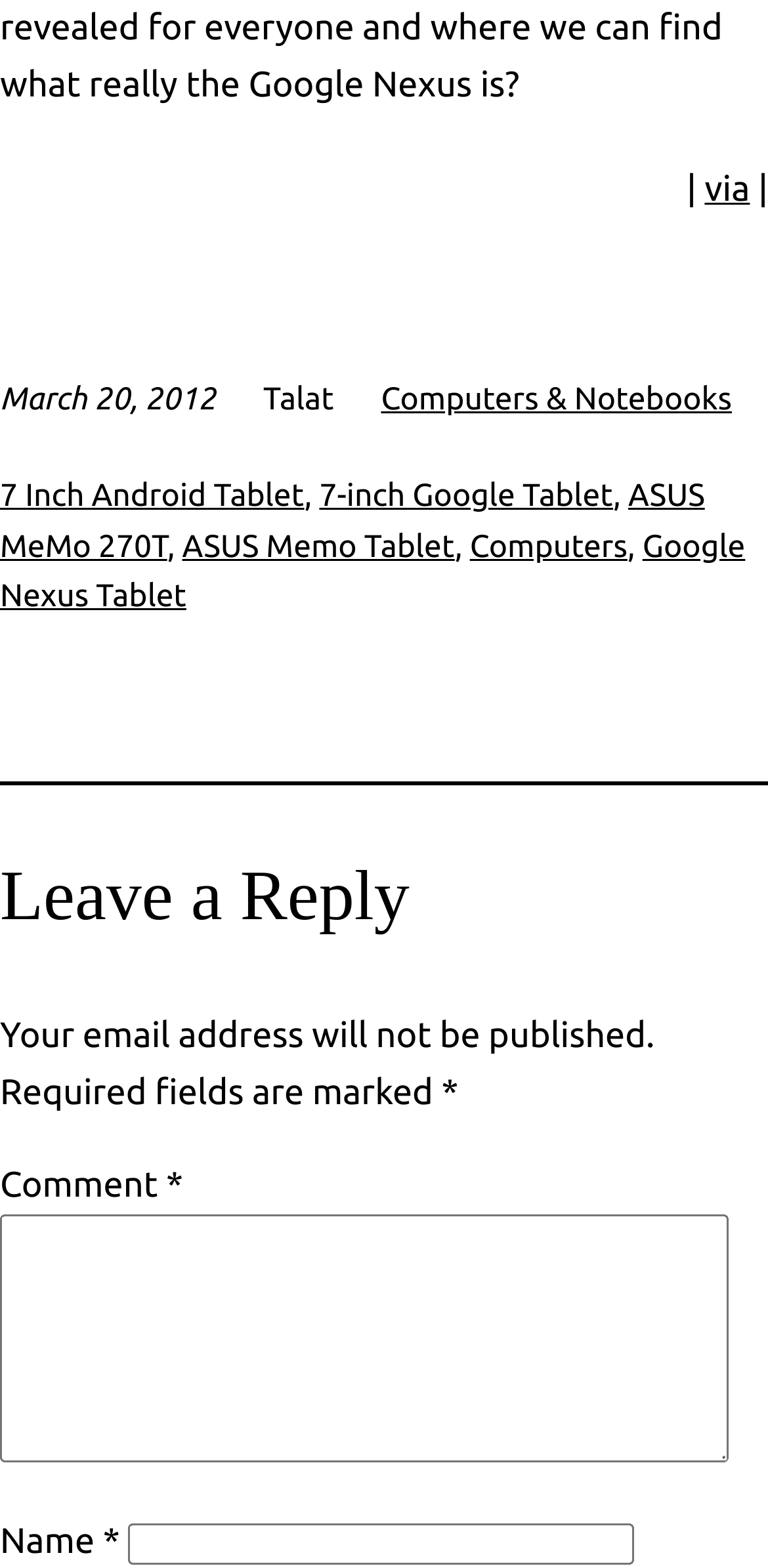Please provide the bounding box coordinates for the element that needs to be clicked to perform the following instruction: "Click on the 'Leave a Reply' heading". The coordinates should be given as four float numbers between 0 and 1, i.e., [left, top, right, bottom].

[0.0, 0.546, 1.0, 0.598]